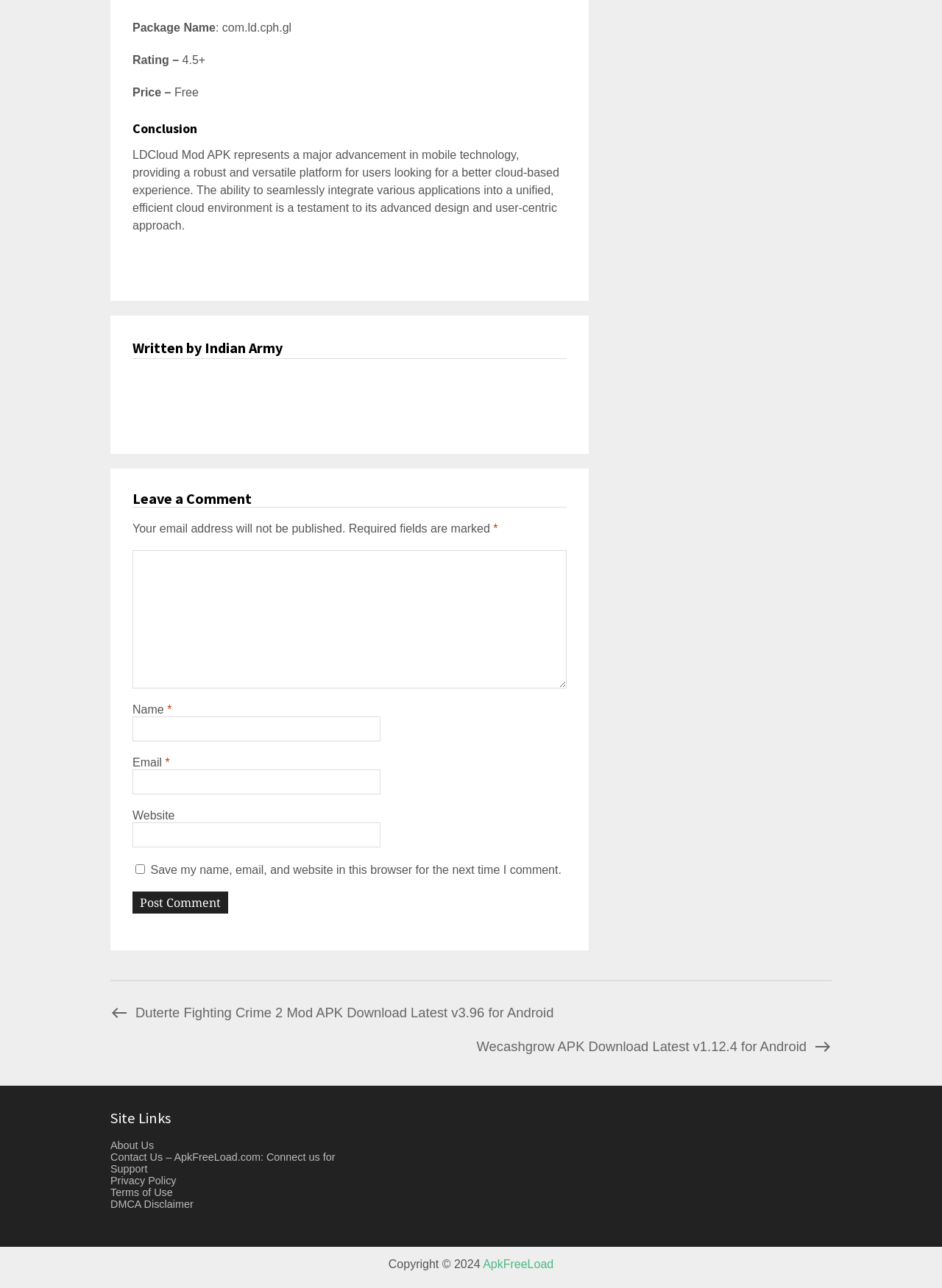Please answer the following question using a single word or phrase: How many fields are required in the comment form?

2